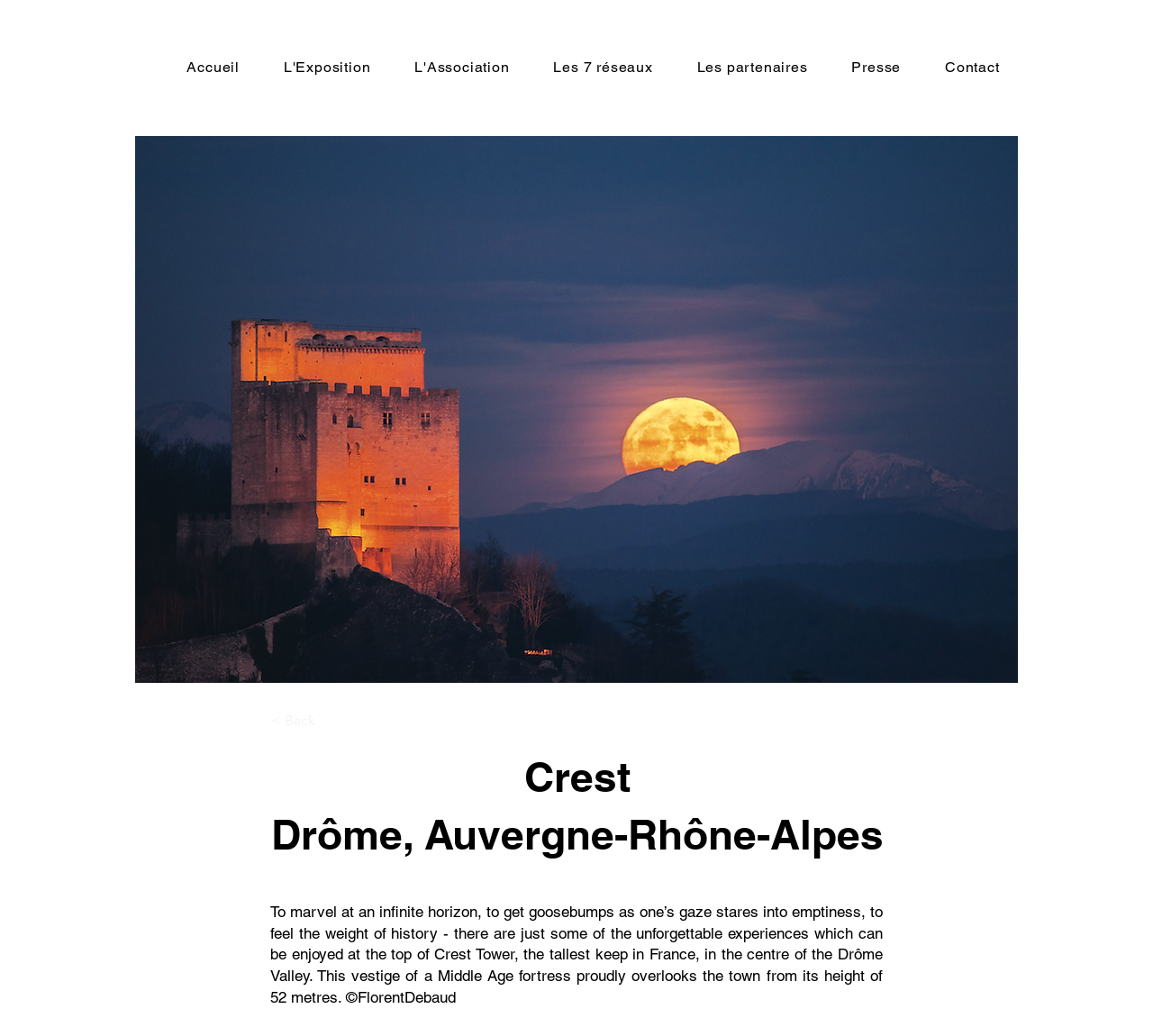Answer the following in one word or a short phrase: 
What is the navigation menu item after 'Accueil'?

L'Exposition